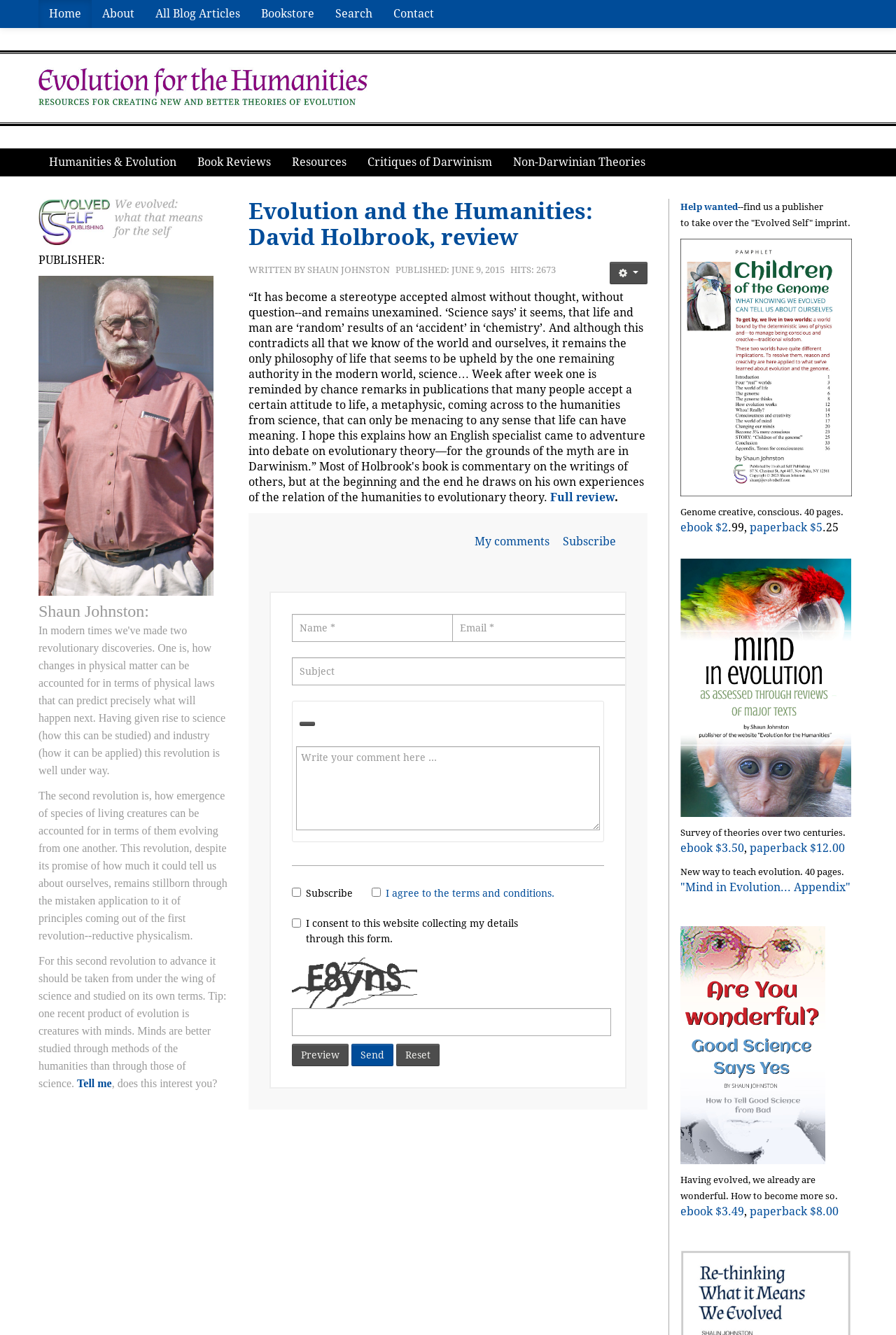How many links are there in the top navigation bar?
Using the image as a reference, answer the question with a short word or phrase.

6